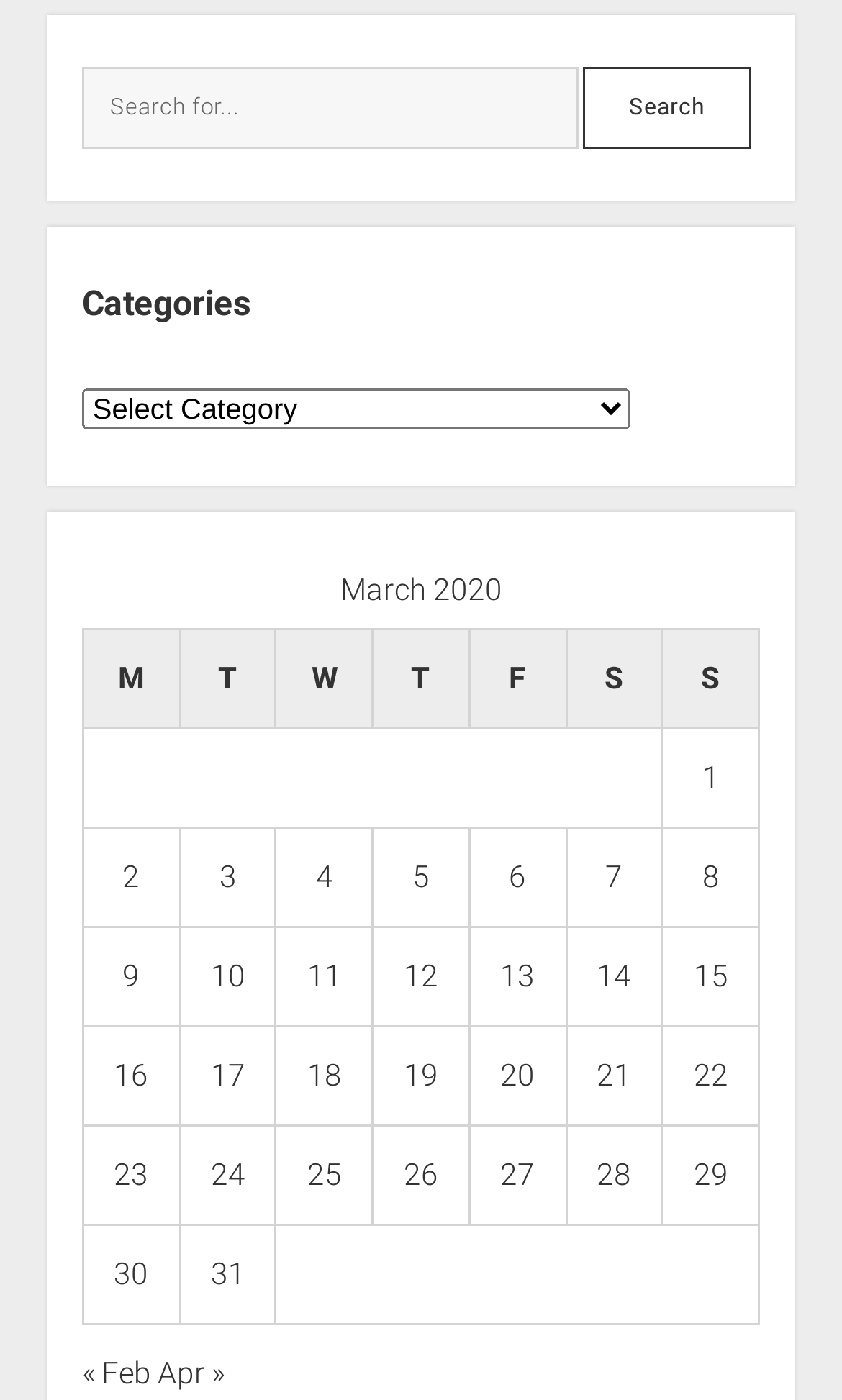Specify the bounding box coordinates of the area that needs to be clicked to achieve the following instruction: "Go to previous month".

[0.097, 0.968, 0.179, 0.993]